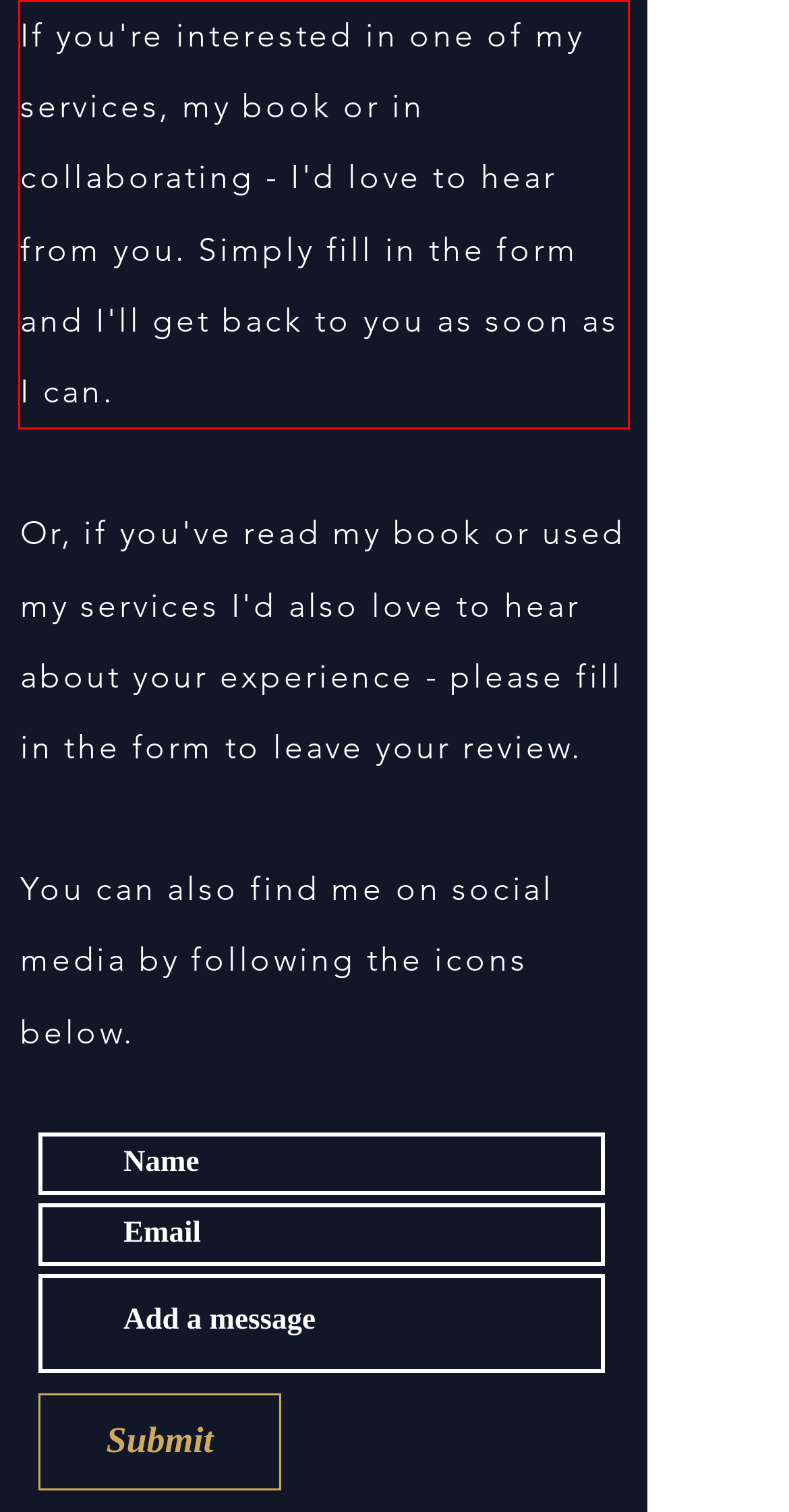Given a webpage screenshot with a red bounding box, perform OCR to read and deliver the text enclosed by the red bounding box.

If you're interested in one of my services, my book or in collaborating - I'd love to hear from you. Simply fill in the form and I'll get back to you as soon as I can.